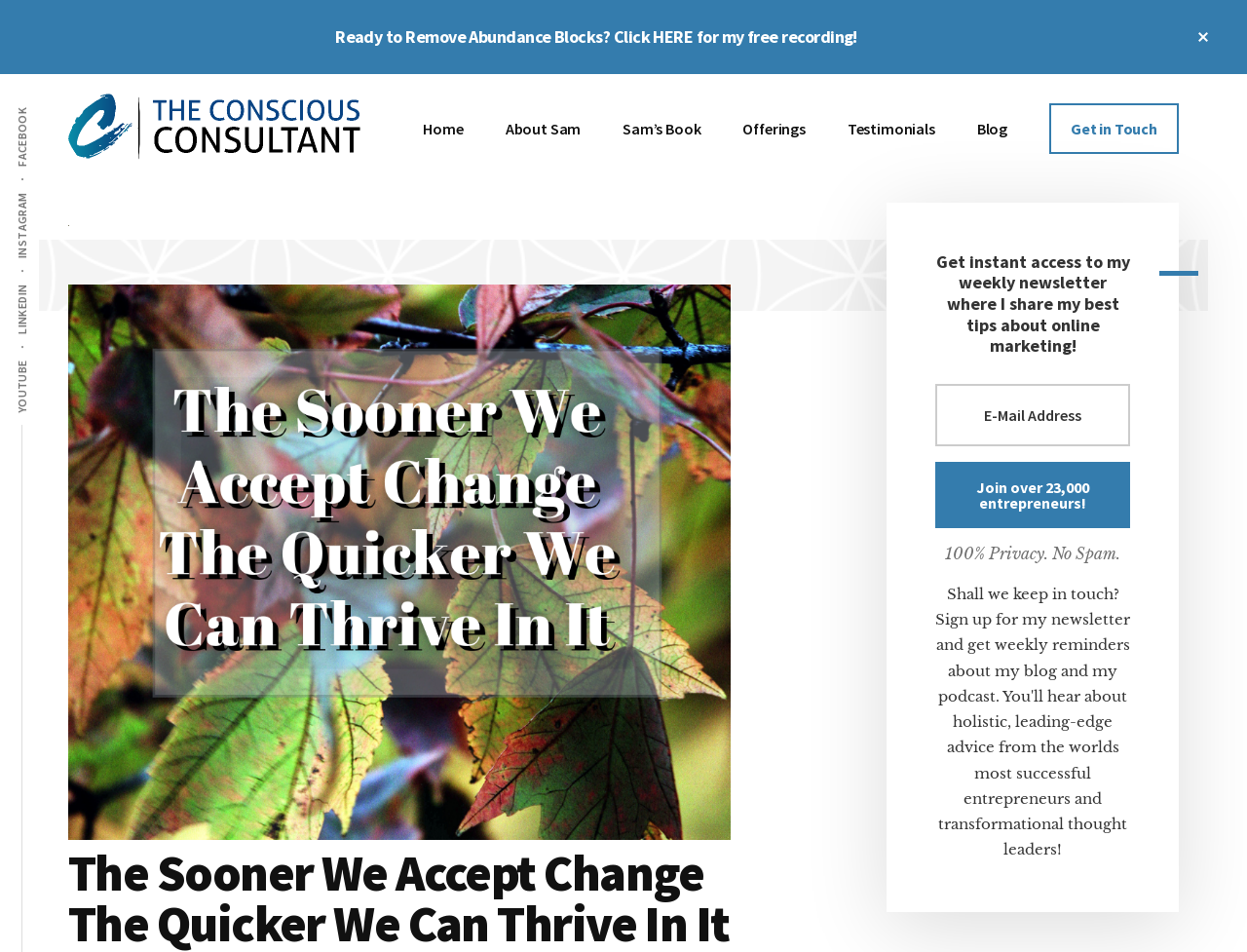Please specify the bounding box coordinates of the clickable section necessary to execute the following command: "Join the newsletter".

[0.75, 0.485, 0.906, 0.555]